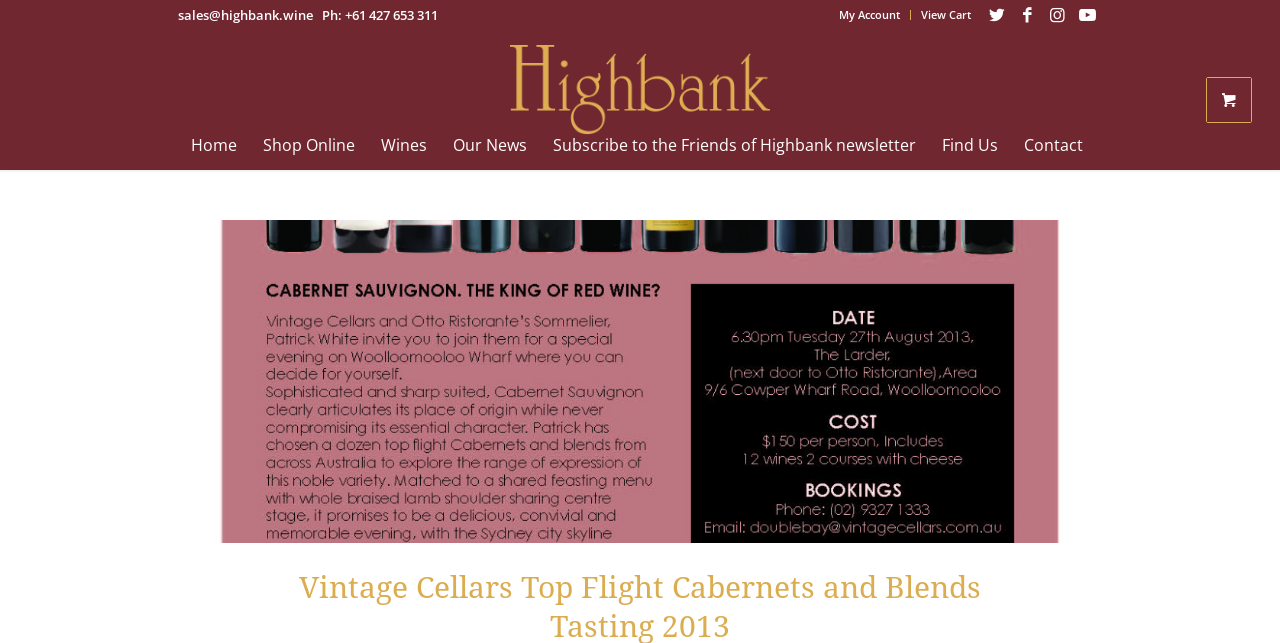What is the name of the wine company?
Please use the image to provide an in-depth answer to the question.

I looked for the name of the wine company on the webpage and found it in the logo and the navigation link, which is 'Highbank Wines'.